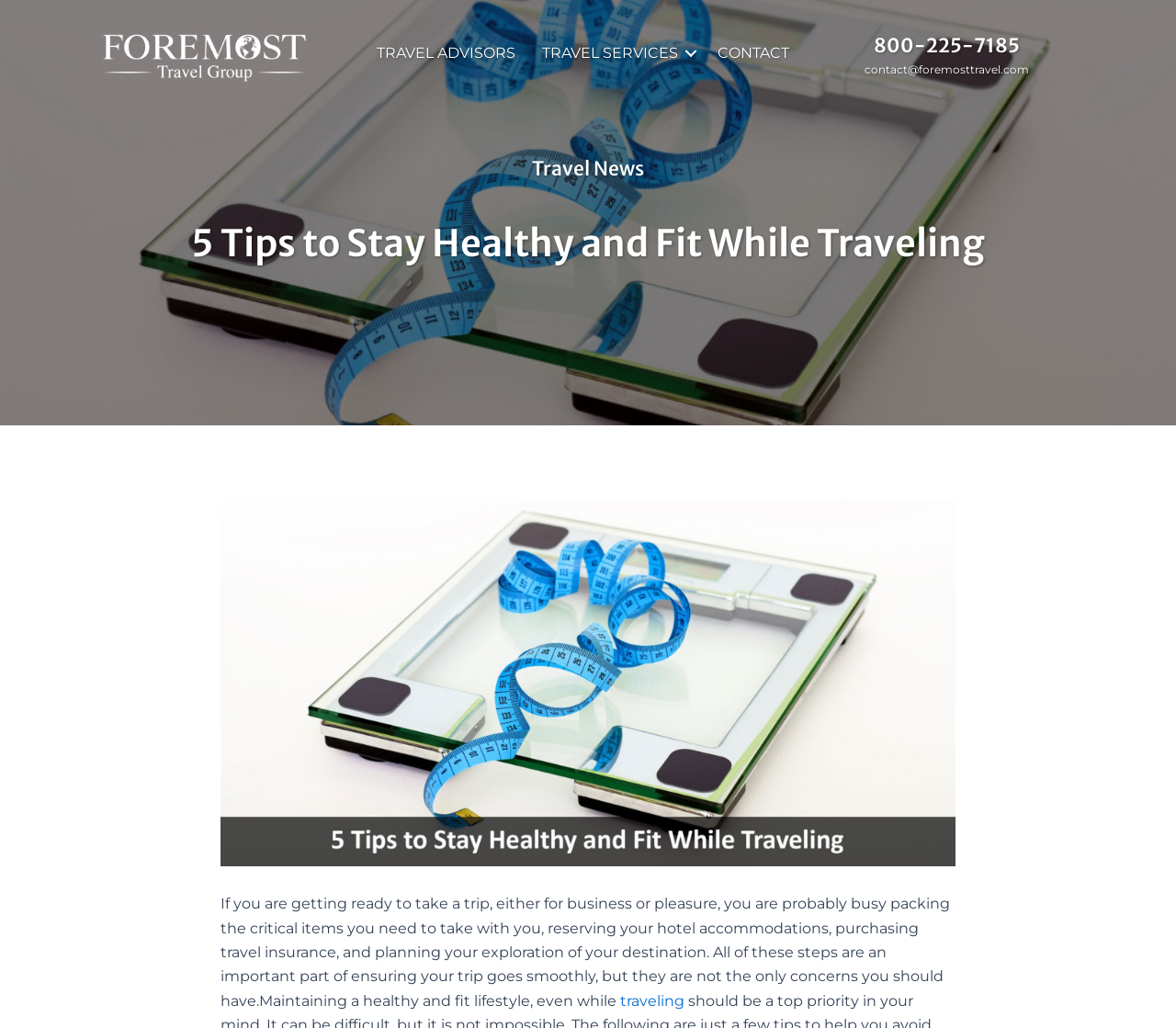Is there an image on this webpage?
Please answer the question as detailed as possible.

I found an image element with the text 'logo-foremost-fff' which is located at the top left corner of the webpage, and another image element with the text 'maintain-your-weight' which is located in the middle of the webpage.